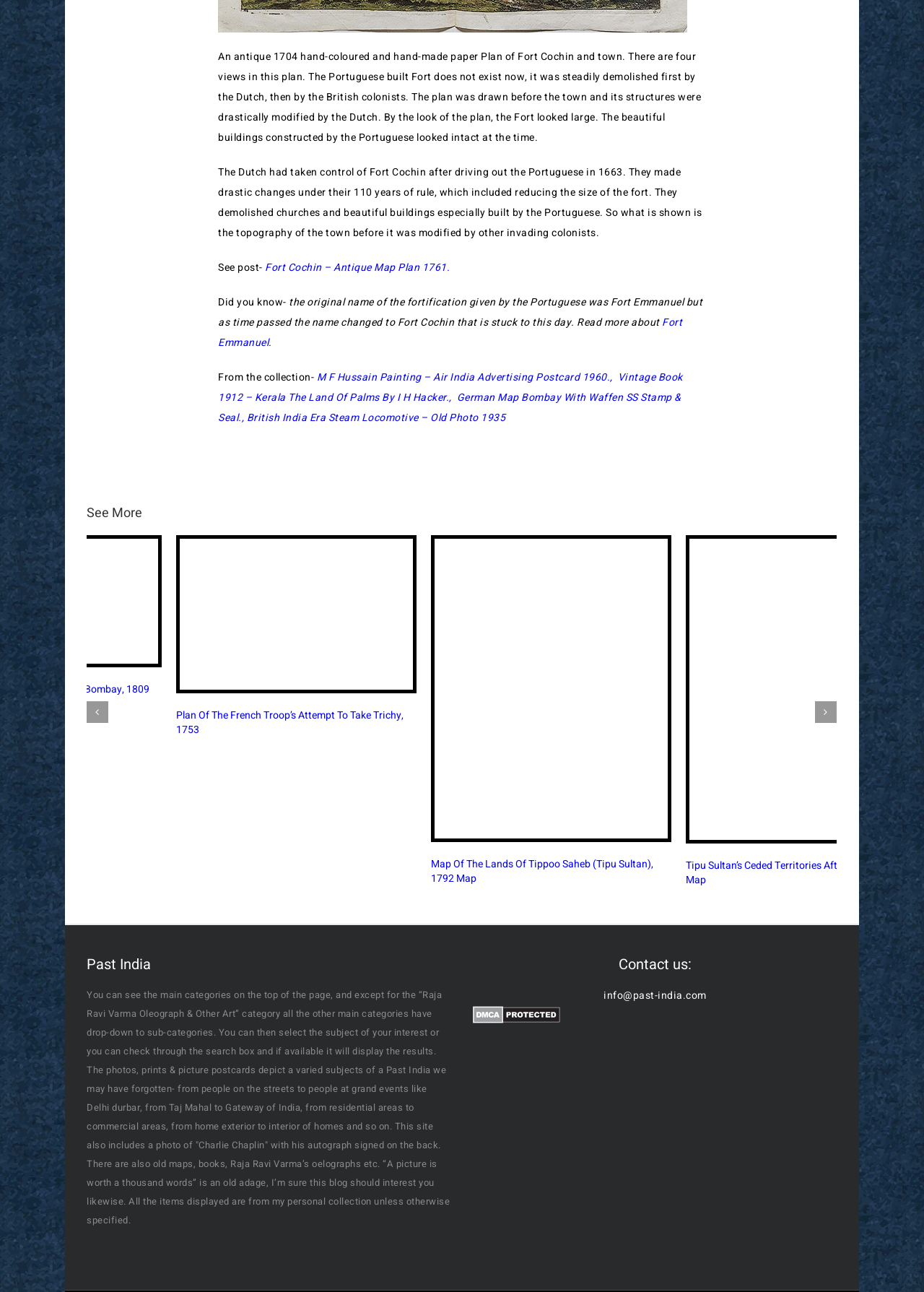Identify the bounding box for the UI element specified in this description: "info@past-india.com". The coordinates must be four float numbers between 0 and 1, formatted as [left, top, right, bottom].

[0.653, 0.764, 0.765, 0.776]